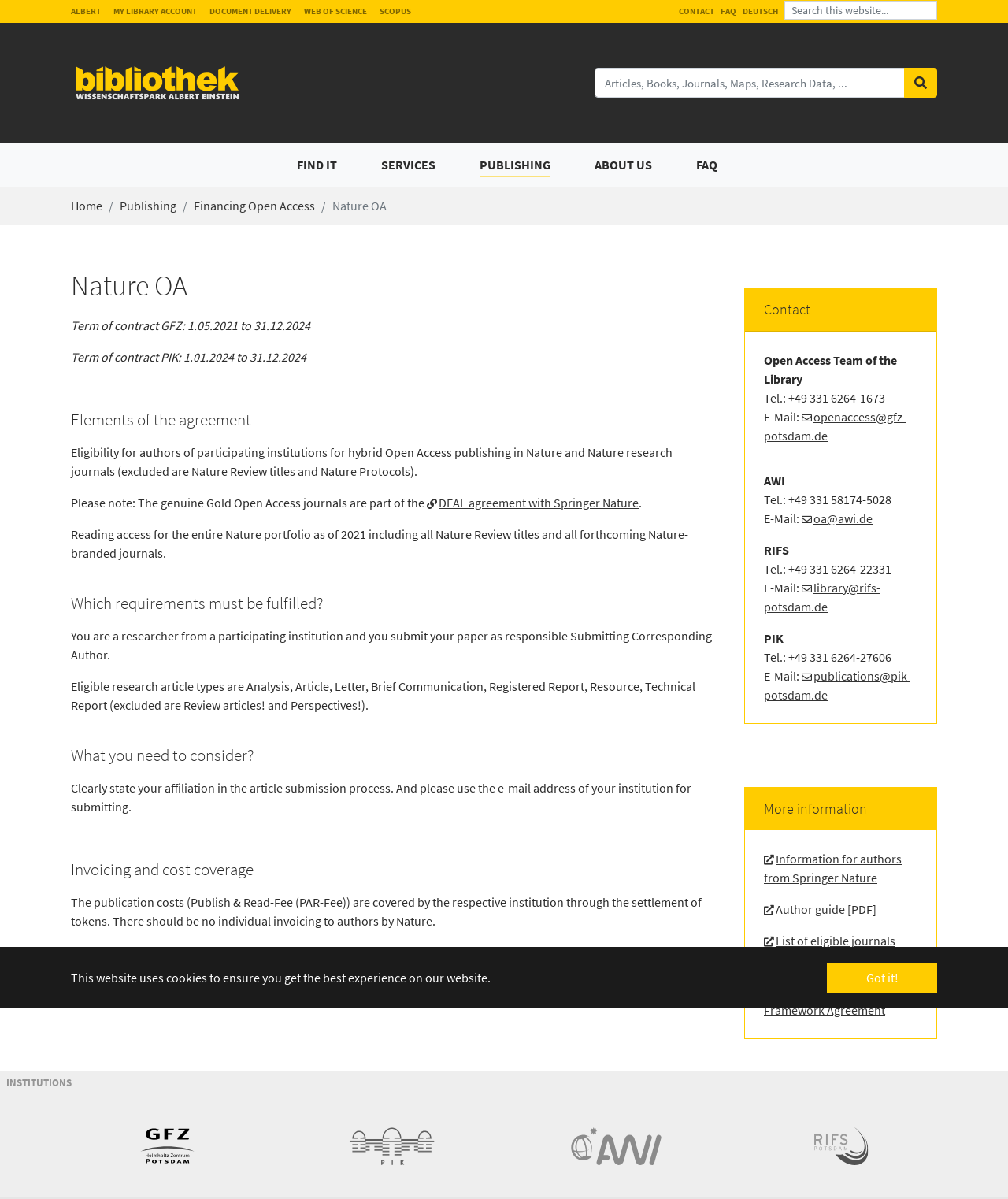Refer to the screenshot and answer the following question in detail:
How many institutions are listed for contact?

I found the number of institutions listed for contact by counting the number of sections under the 'Contact' heading, which lists the Open Access Team of the Library, AWI, RIFS, and PIK as the institutions to contact.